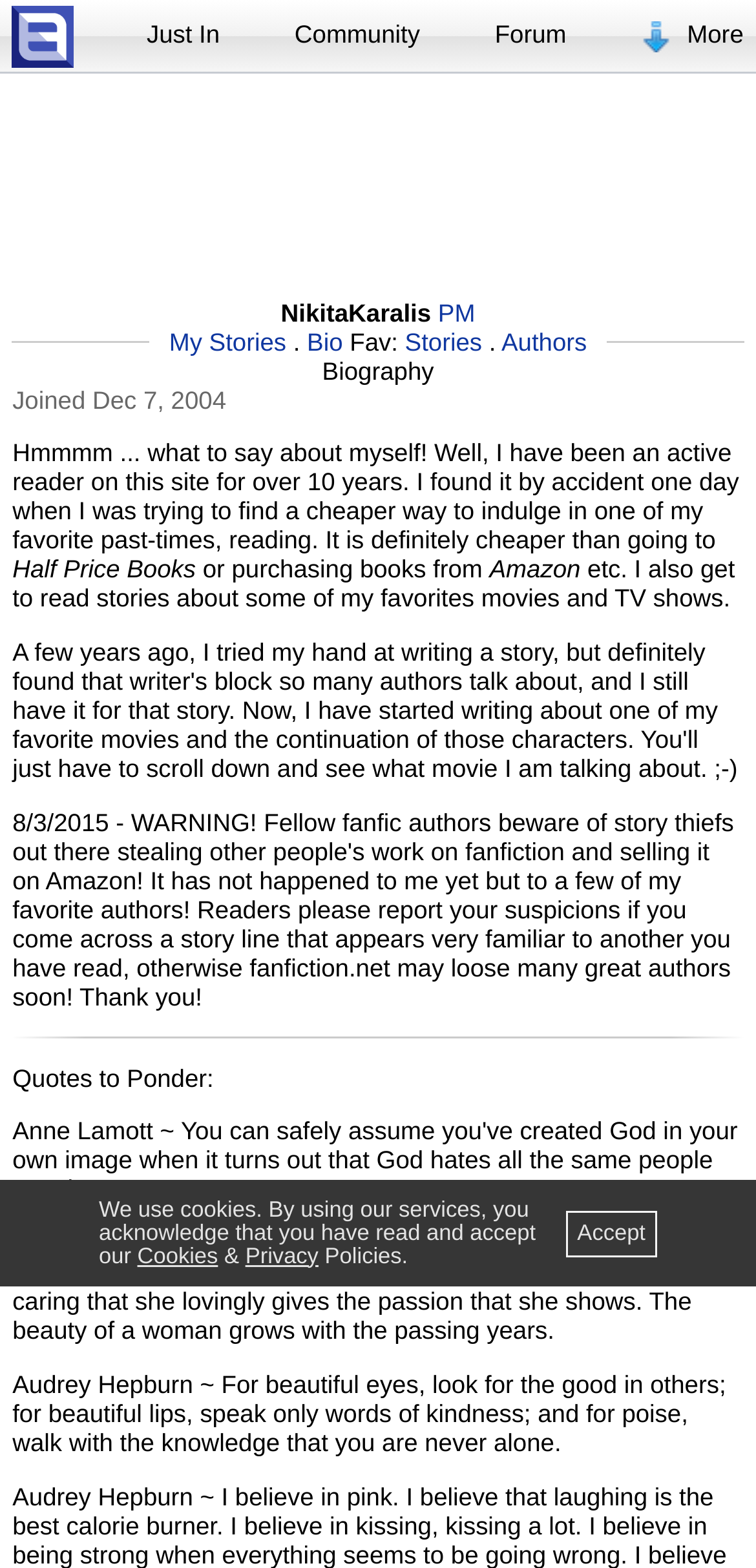Given the element description, predict the bounding box coordinates in the format (top-left x, top-left y, bottom-right x, bottom-right y), using floating point numbers between 0 and 1: aria-label="Advertisement" name="aswift_1" title="Advertisement"

[0.09, 0.053, 0.91, 0.177]